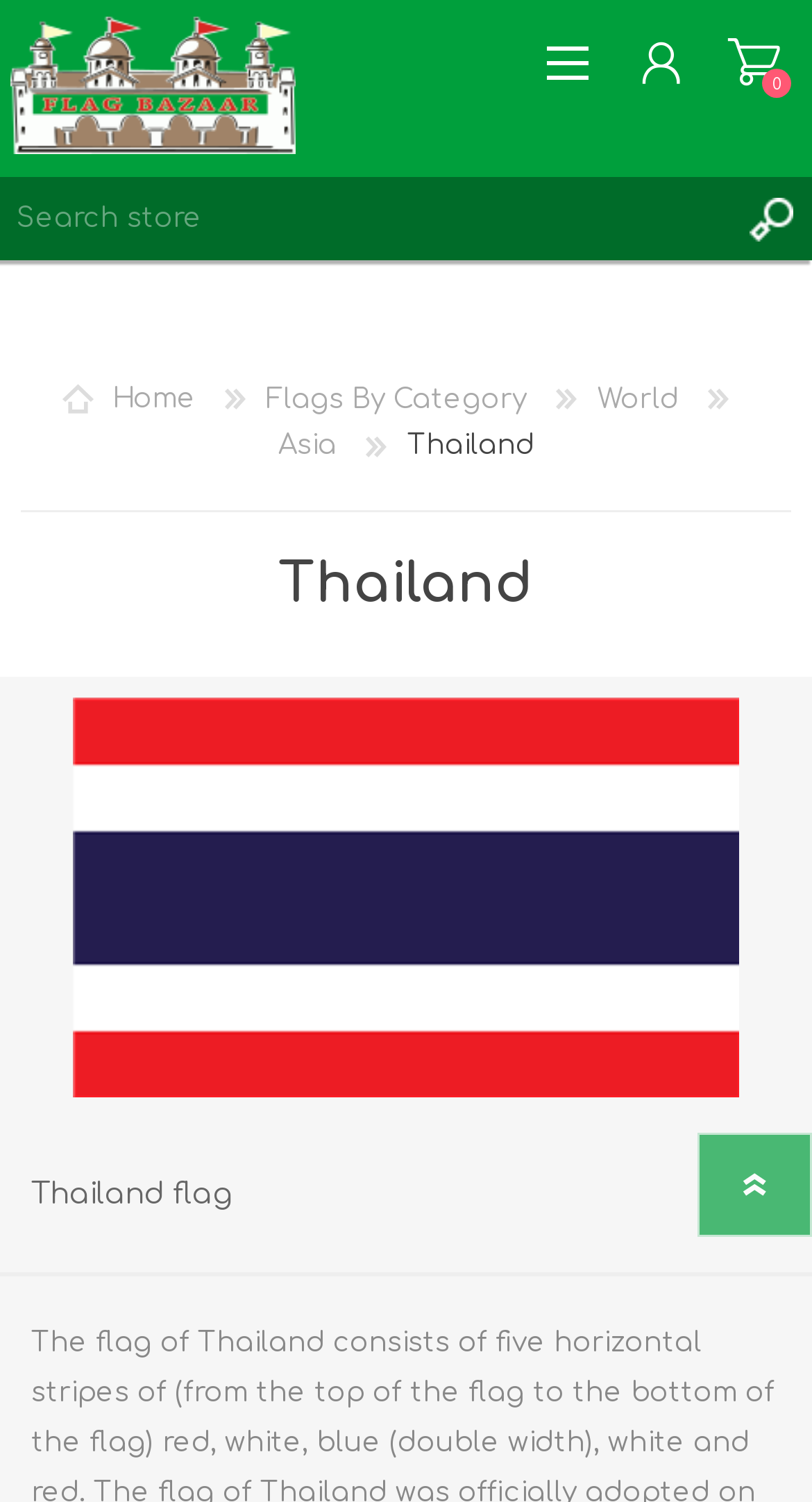Locate the bounding box coordinates of the clickable area to execute the instruction: "Search for a product". Provide the coordinates as four float numbers between 0 and 1, represented as [left, top, right, bottom].

[0.0, 0.118, 0.897, 0.173]